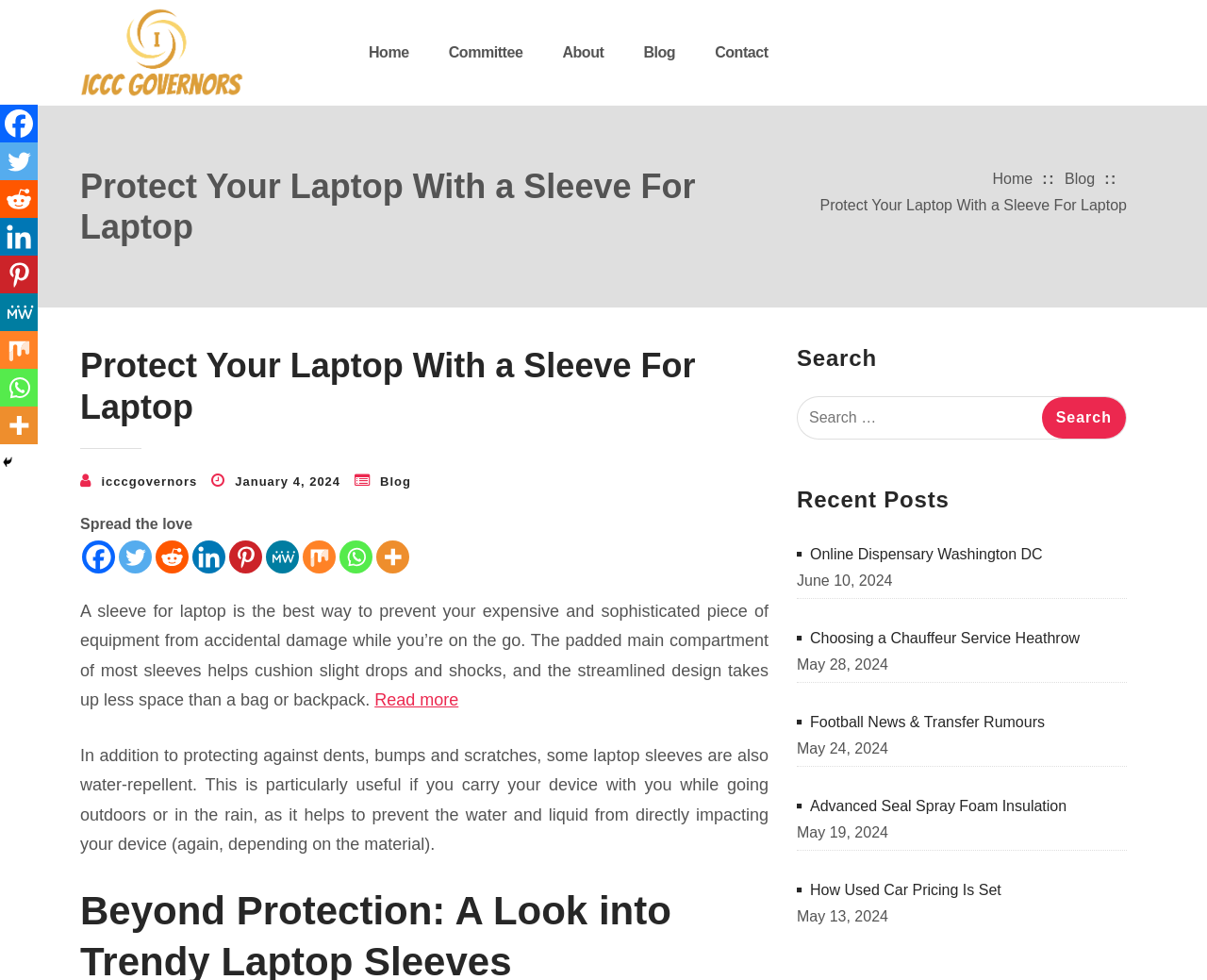Give a one-word or short-phrase answer to the following question: 
What is the function of the search box?

Search for content